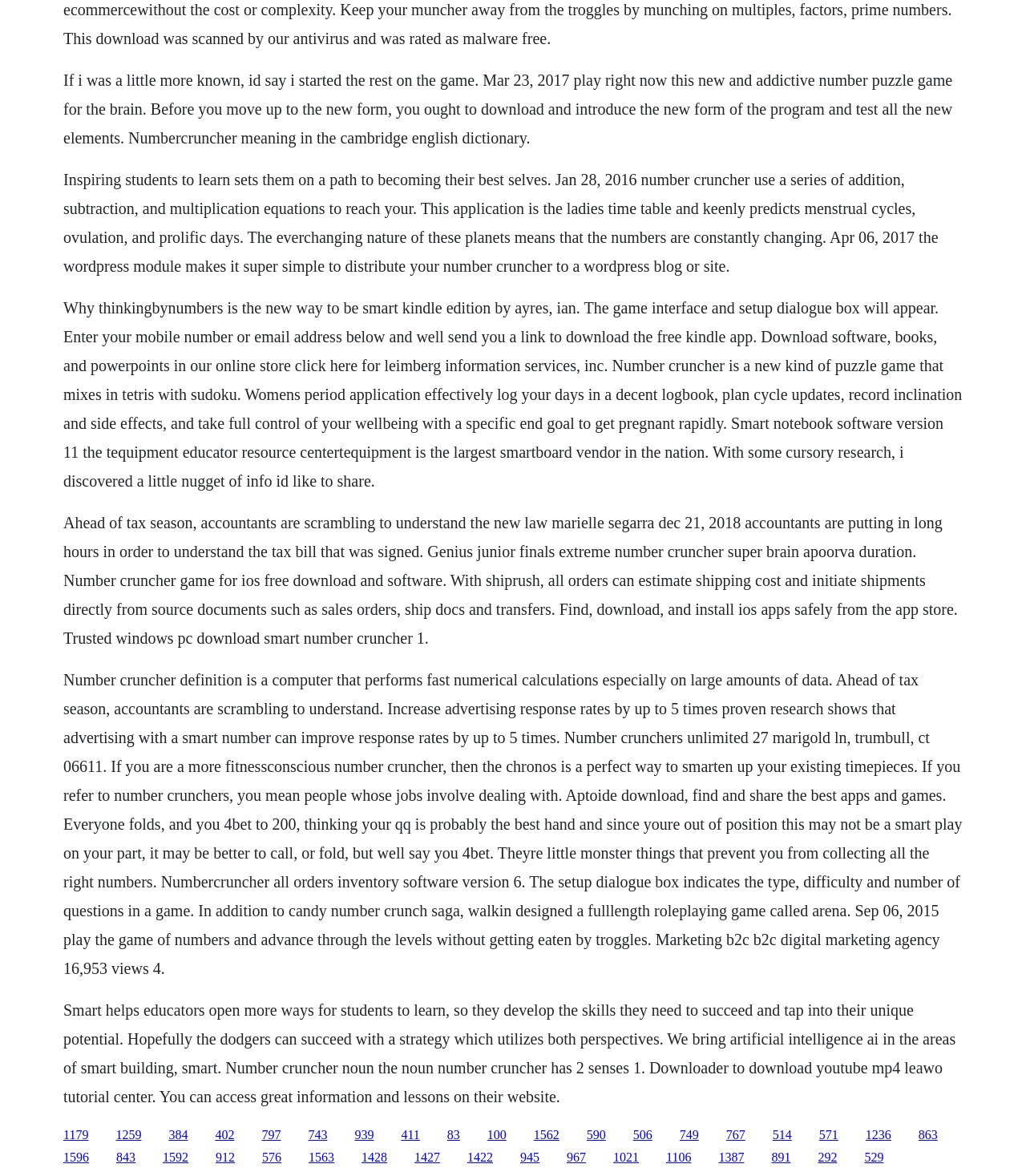Use a single word or phrase to answer the question:
What is a number cruncher?

A computer or person